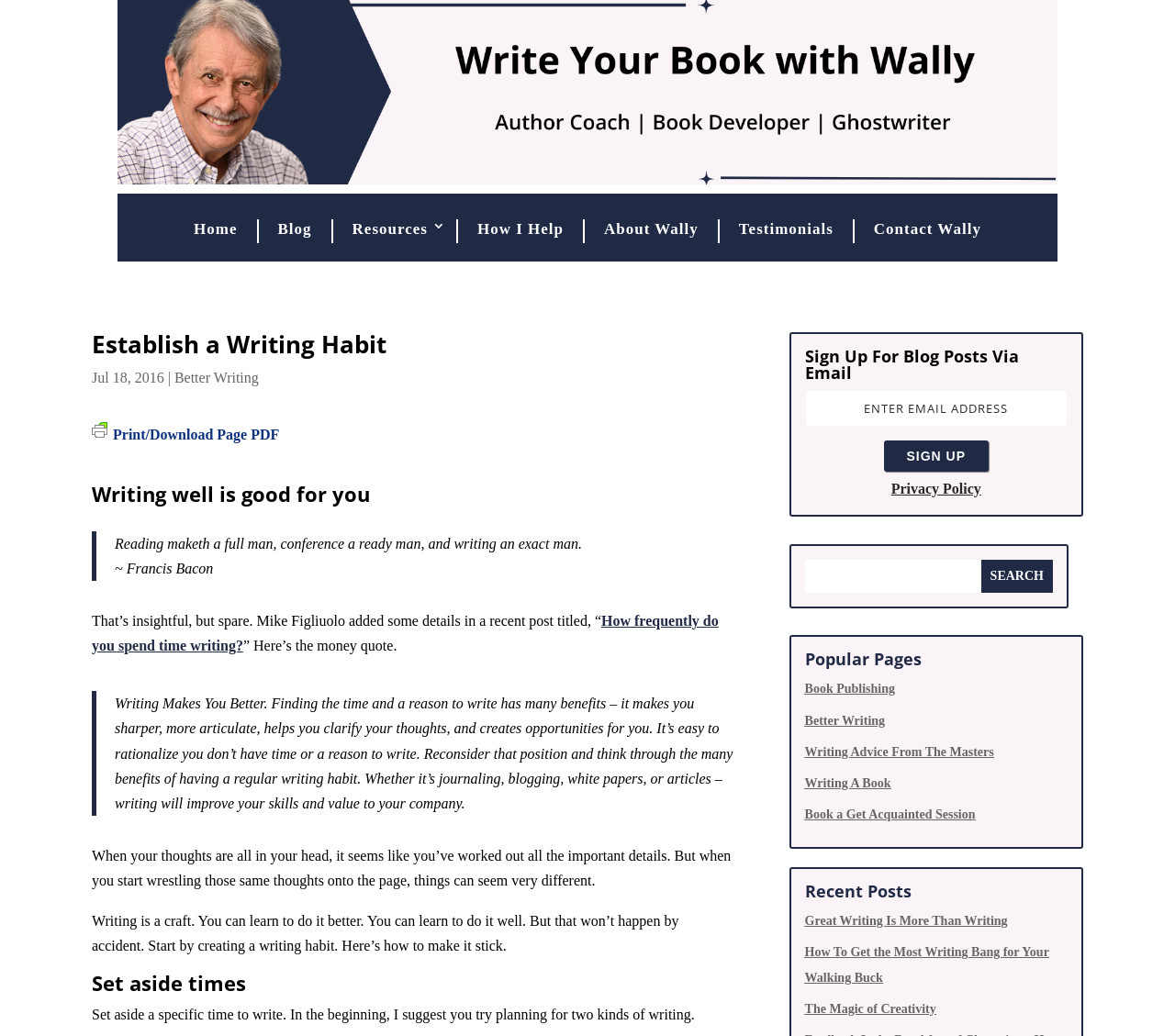Please provide the bounding box coordinates for the element that needs to be clicked to perform the following instruction: "Search for a topic". The coordinates should be given as four float numbers between 0 and 1, i.e., [left, top, right, bottom].

[0.685, 0.54, 0.835, 0.572]